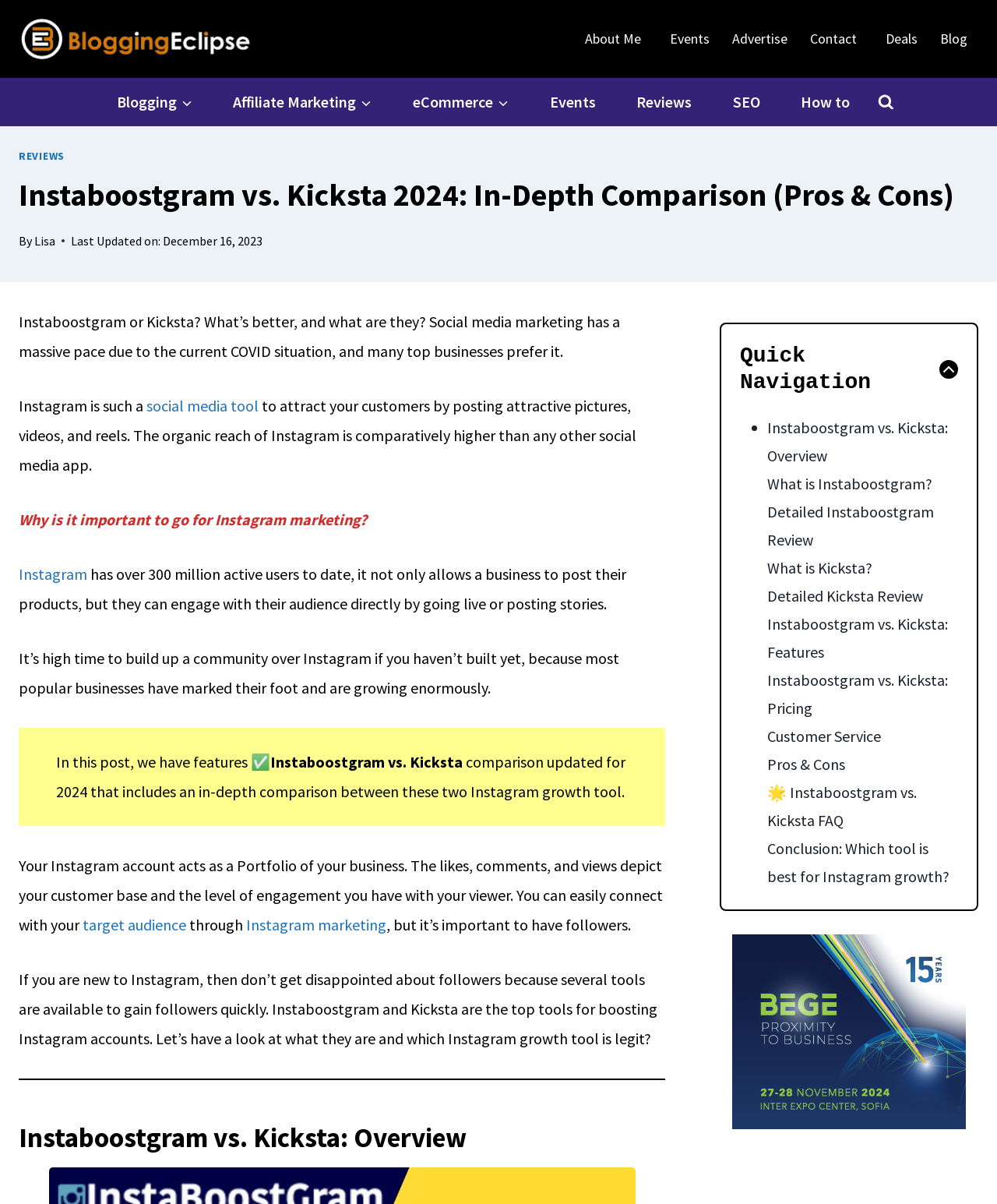Identify the bounding box coordinates of the clickable region required to complete the instruction: "search for something". The coordinates should be given as four float numbers within the range of 0 and 1, i.e., [left, top, right, bottom].

None